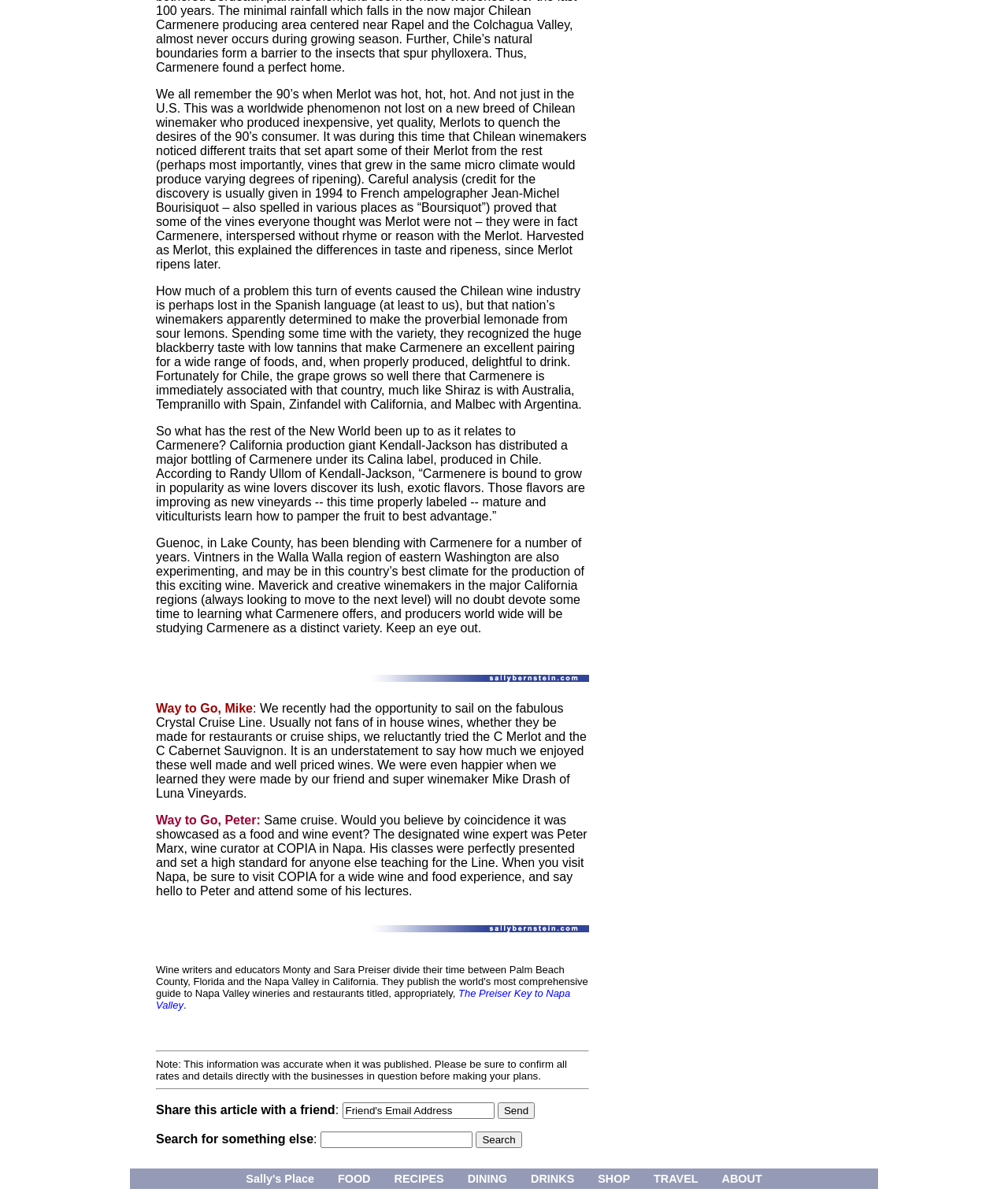Show the bounding box coordinates of the element that should be clicked to complete the task: "Click the 'The Preiser Key to Napa Valley' link".

[0.155, 0.823, 0.566, 0.843]